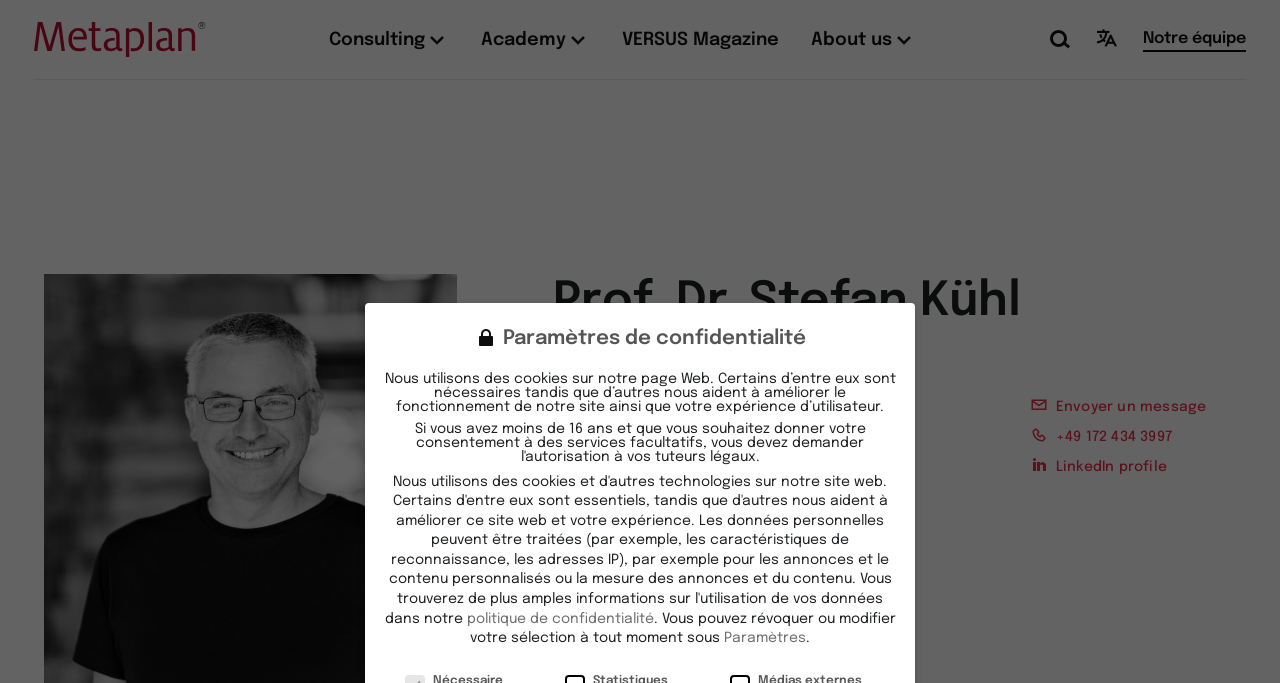What are the main domains of the consultant?
Look at the webpage screenshot and answer the question with a detailed explanation.

The main domains of the consultant can be found in the list of static text elements below the heading 'Domaines principaux'. The list includes 'Businesses', 'Administrations', 'Ministries', 'Fédérations', 'Universities', 'Development aid organizations', and 'Start-ups'.